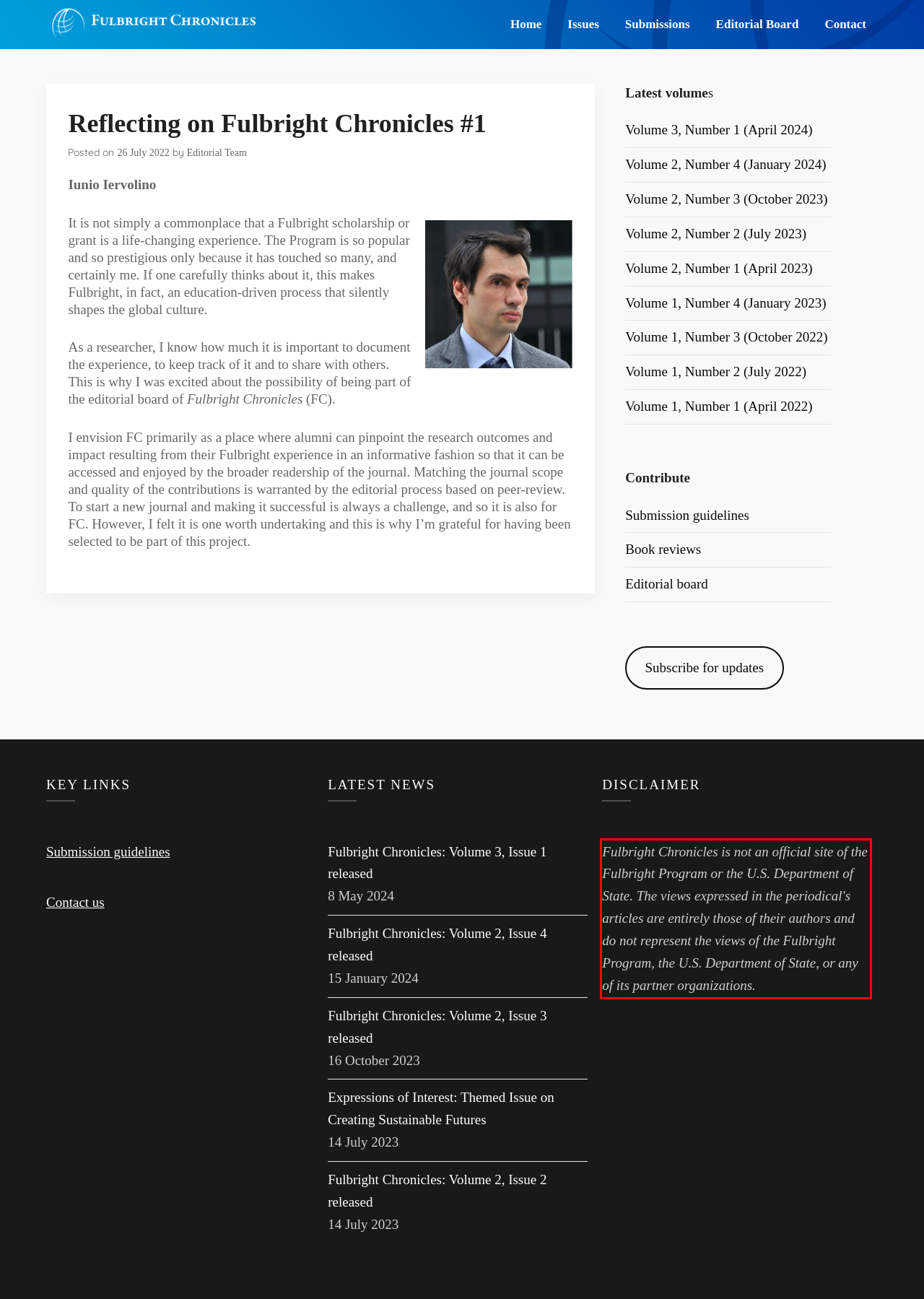Given a screenshot of a webpage with a red bounding box, please identify and retrieve the text inside the red rectangle.

Fulbright Chronicles is not an official site of the Fulbright Program or the U.S. Department of State. The views expressed in the periodical's articles are entirely those of their authors and do not represent the views of the Fulbright Program, the U.S. Department of State, or any of its partner organizations.